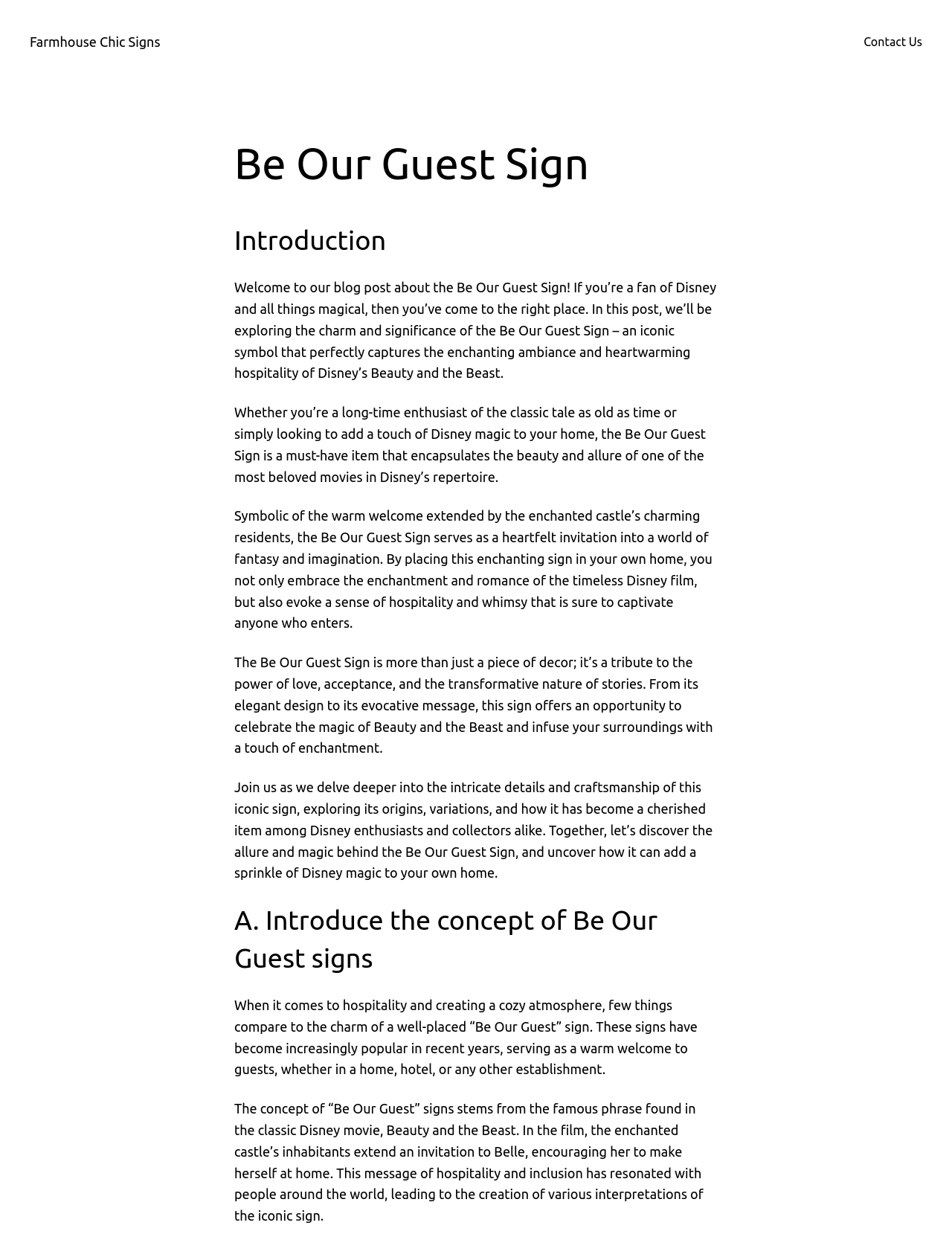What is the headline of the webpage?

Be Our Guest Sign